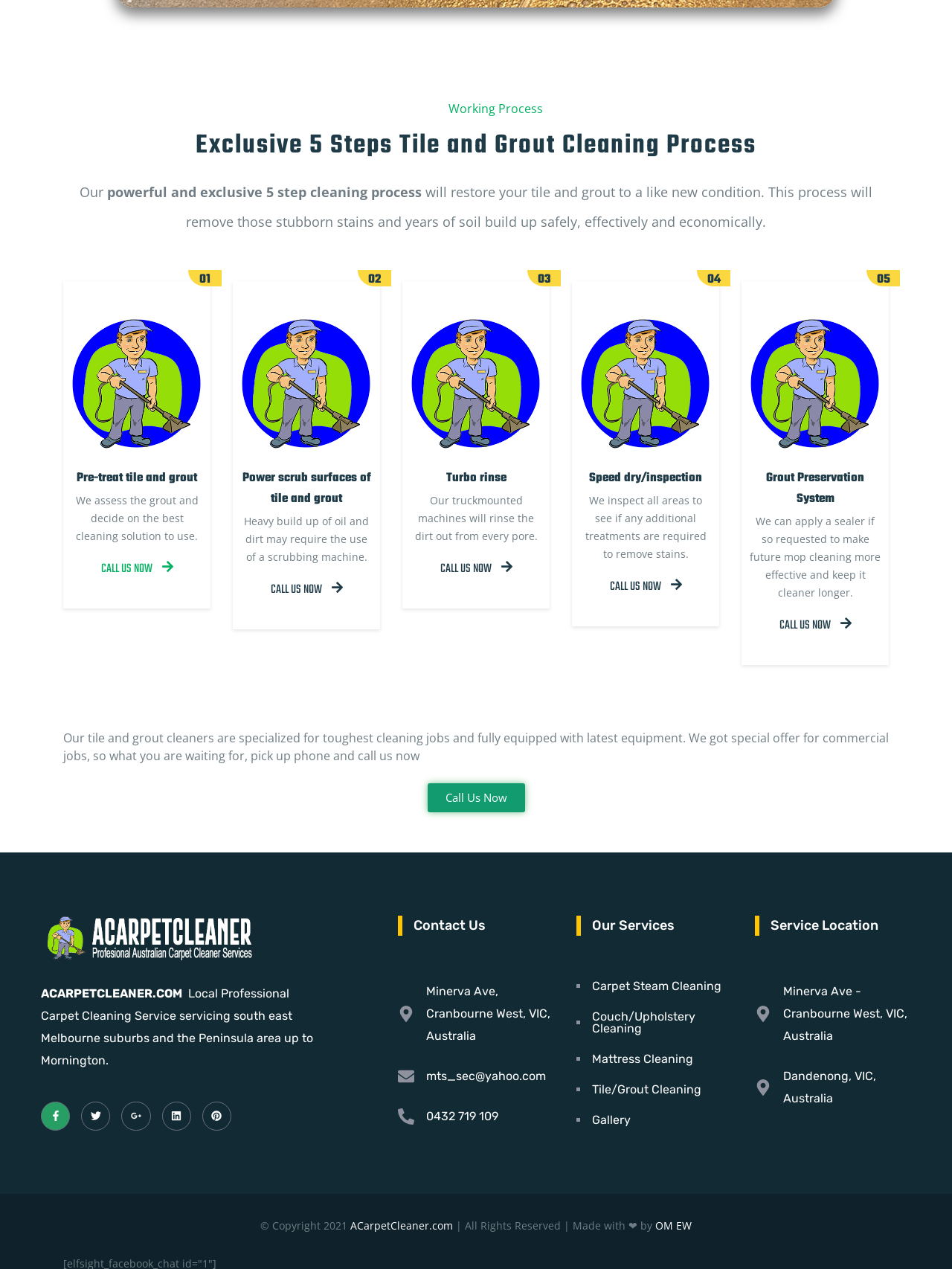Please find and report the bounding box coordinates of the element to click in order to perform the following action: "Follow the 'Facebook-f' social media link". The coordinates should be expressed as four float numbers between 0 and 1, in the format [left, top, right, bottom].

[0.043, 0.868, 0.074, 0.891]